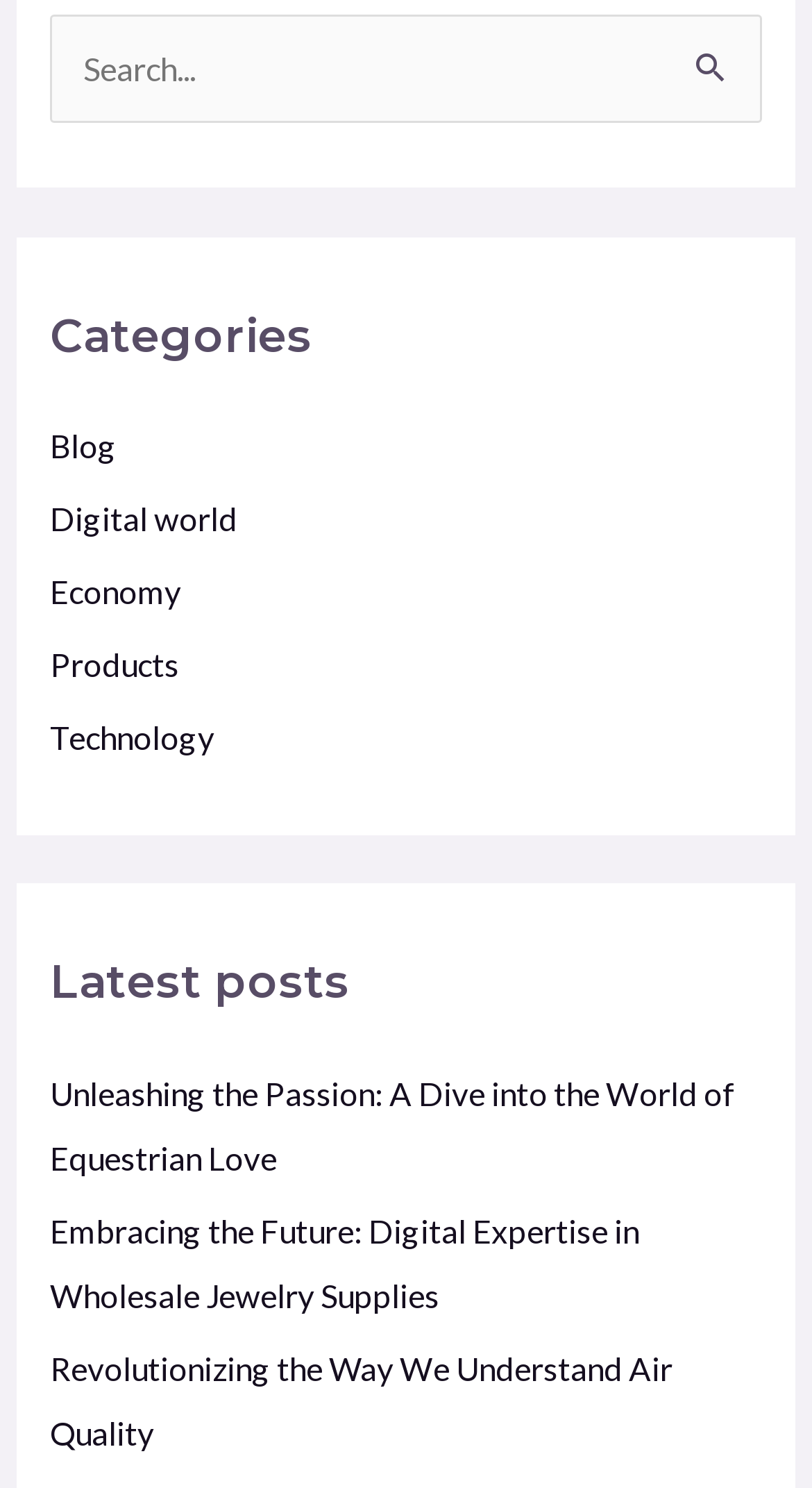Answer this question using a single word or a brief phrase:
What is the purpose of the search box?

Search for content